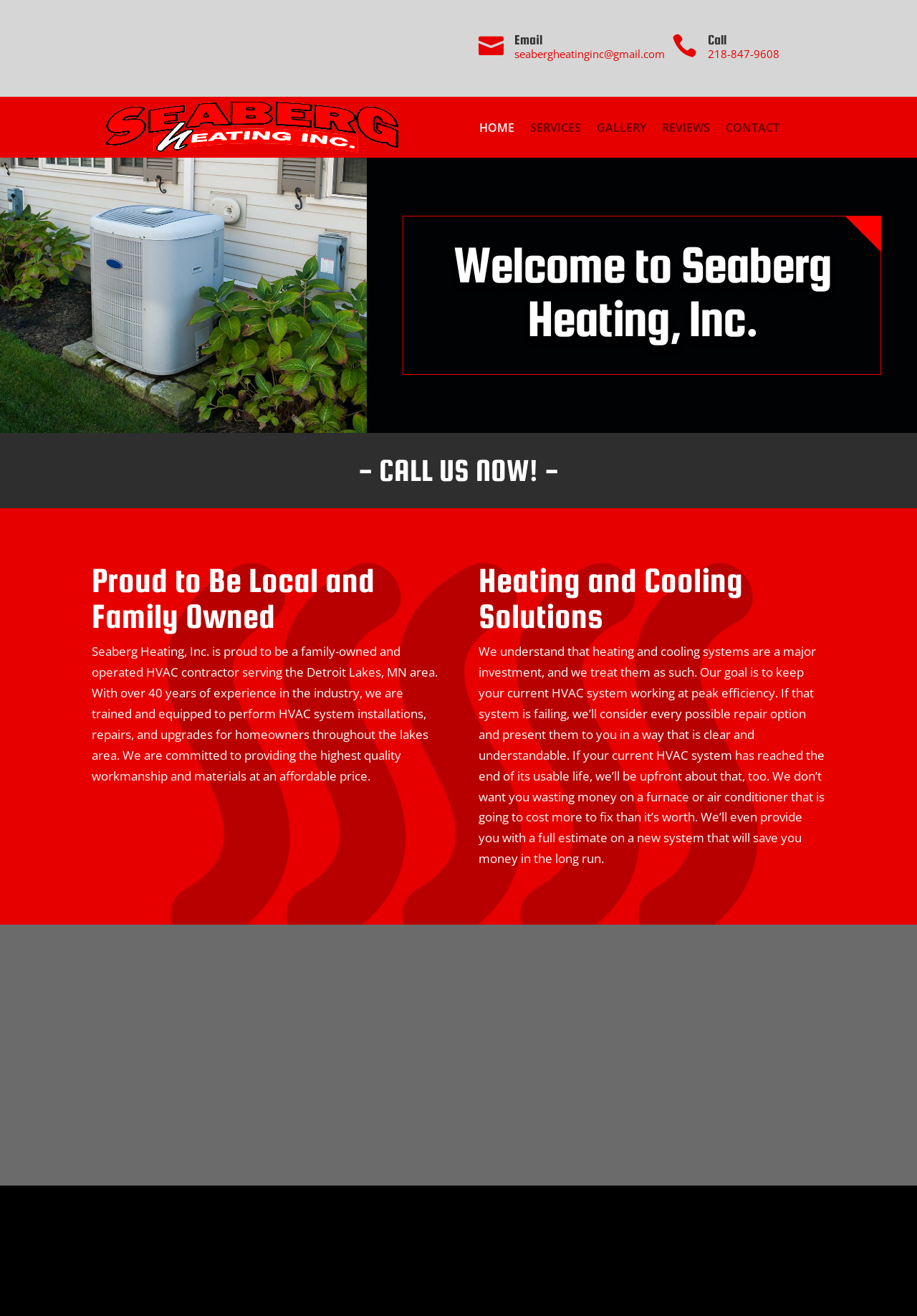Find the bounding box coordinates of the area that needs to be clicked in order to achieve the following instruction: "Click Email link". The coordinates should be specified as four float numbers between 0 and 1, i.e., [left, top, right, bottom].

[0.561, 0.024, 0.592, 0.036]